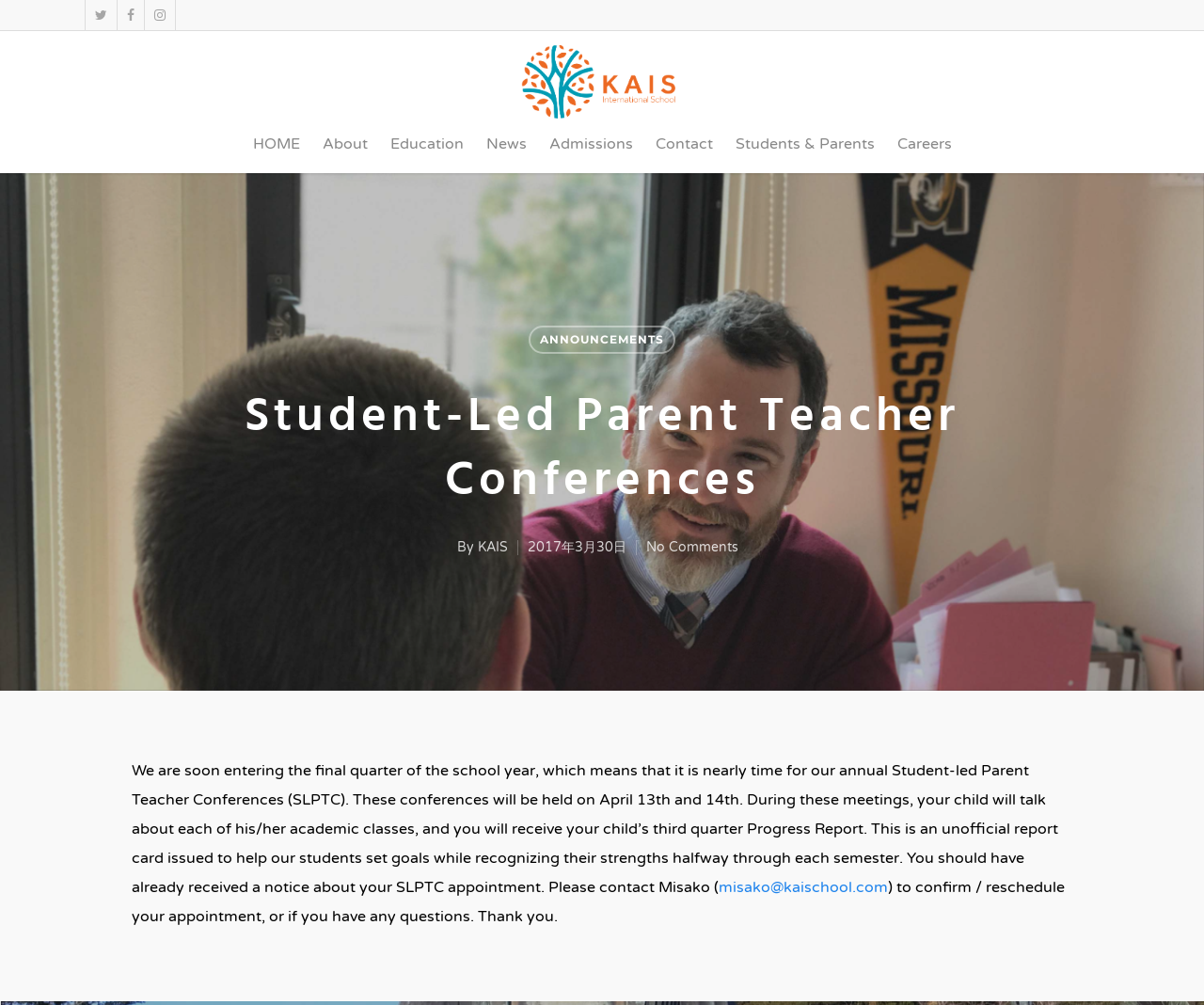Who should be contacted to confirm or reschedule an SLPTC appointment?
Please provide a detailed answer to the question.

The contact person's name can be found in the article section of the webpage, where it is mentioned that one should contact Misako to confirm or reschedule an SLPTC appointment, and her email address is also provided as 'misako@kaischool.com'.